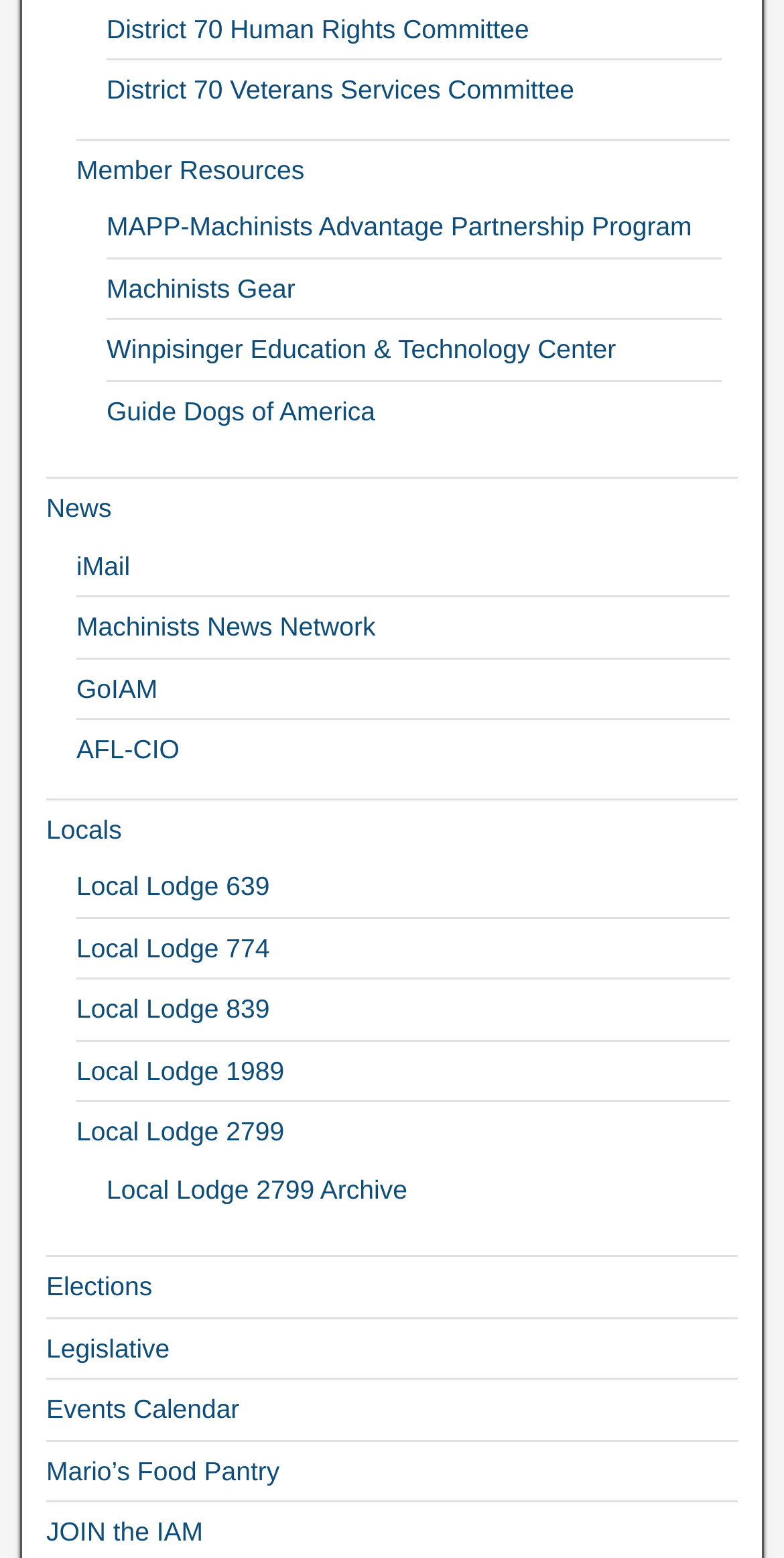Respond to the question below with a single word or phrase: What is the last link in the list?

JOIN the IAM